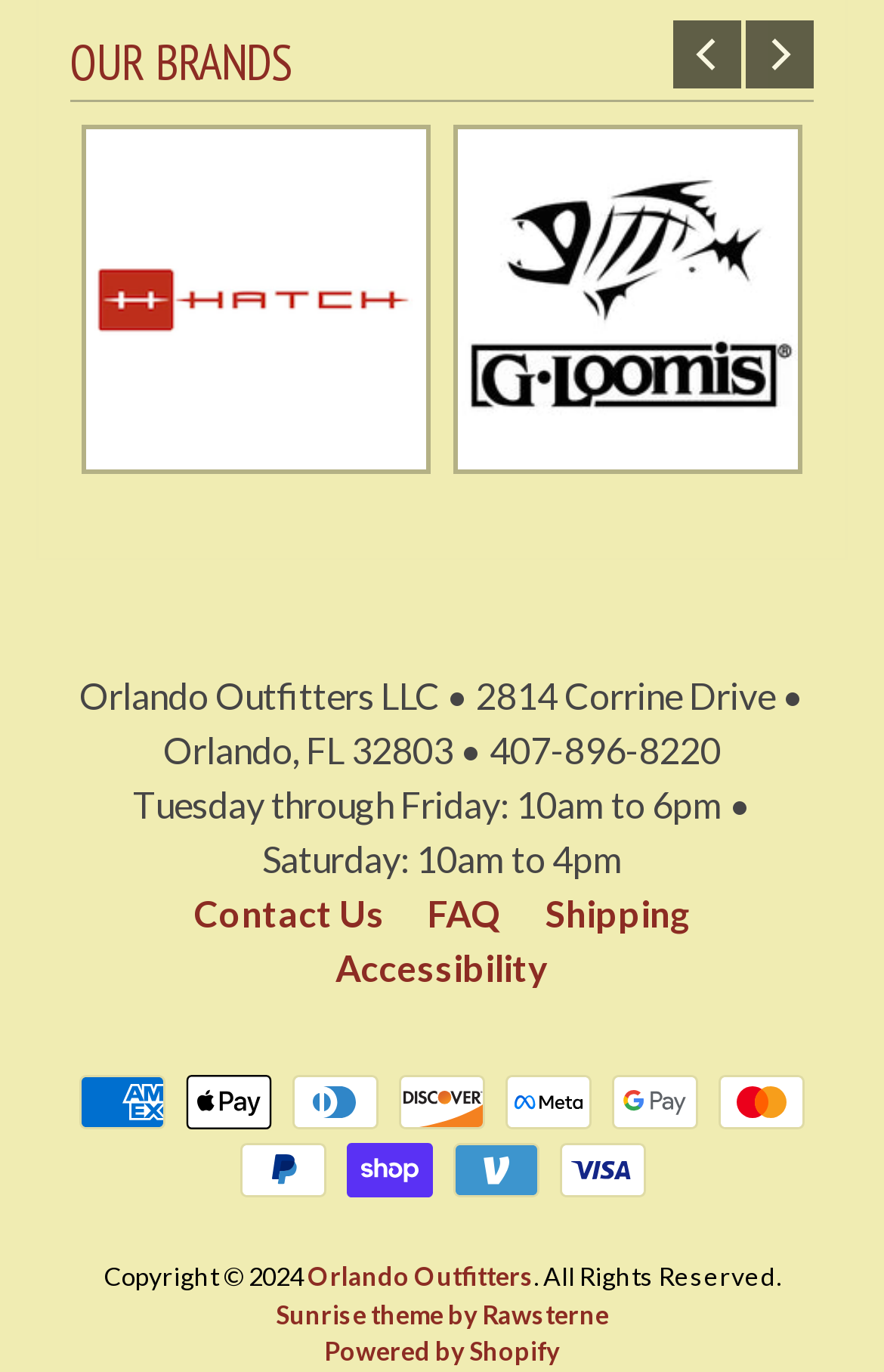How many payment methods are accepted?
Refer to the screenshot and answer in one word or phrase.

11